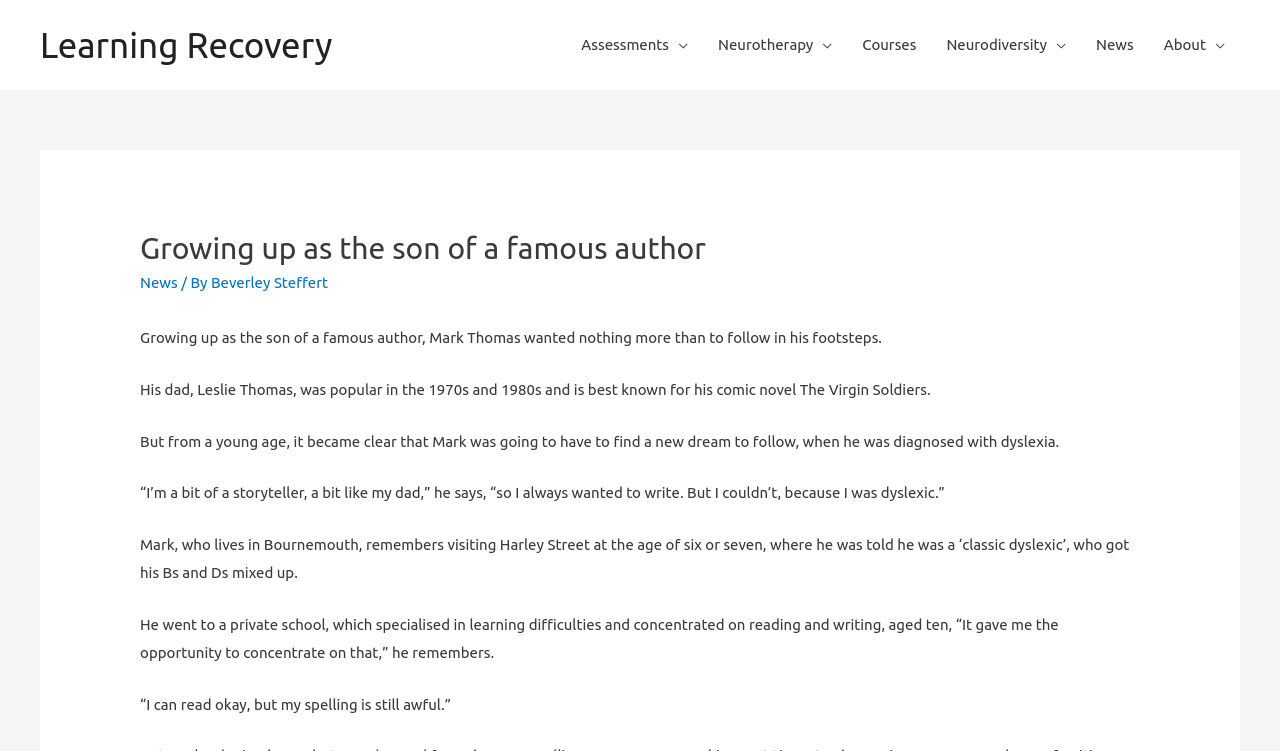What is Mark Thomas' learning difficulty?
Using the image, elaborate on the answer with as much detail as possible.

The webpage states that Mark Thomas was diagnosed with dyslexia at a young age, which is mentioned in the static text 'But from a young age, it became clear that Mark was going to have to find a new dream to follow, when he was diagnosed with dyslexia.'